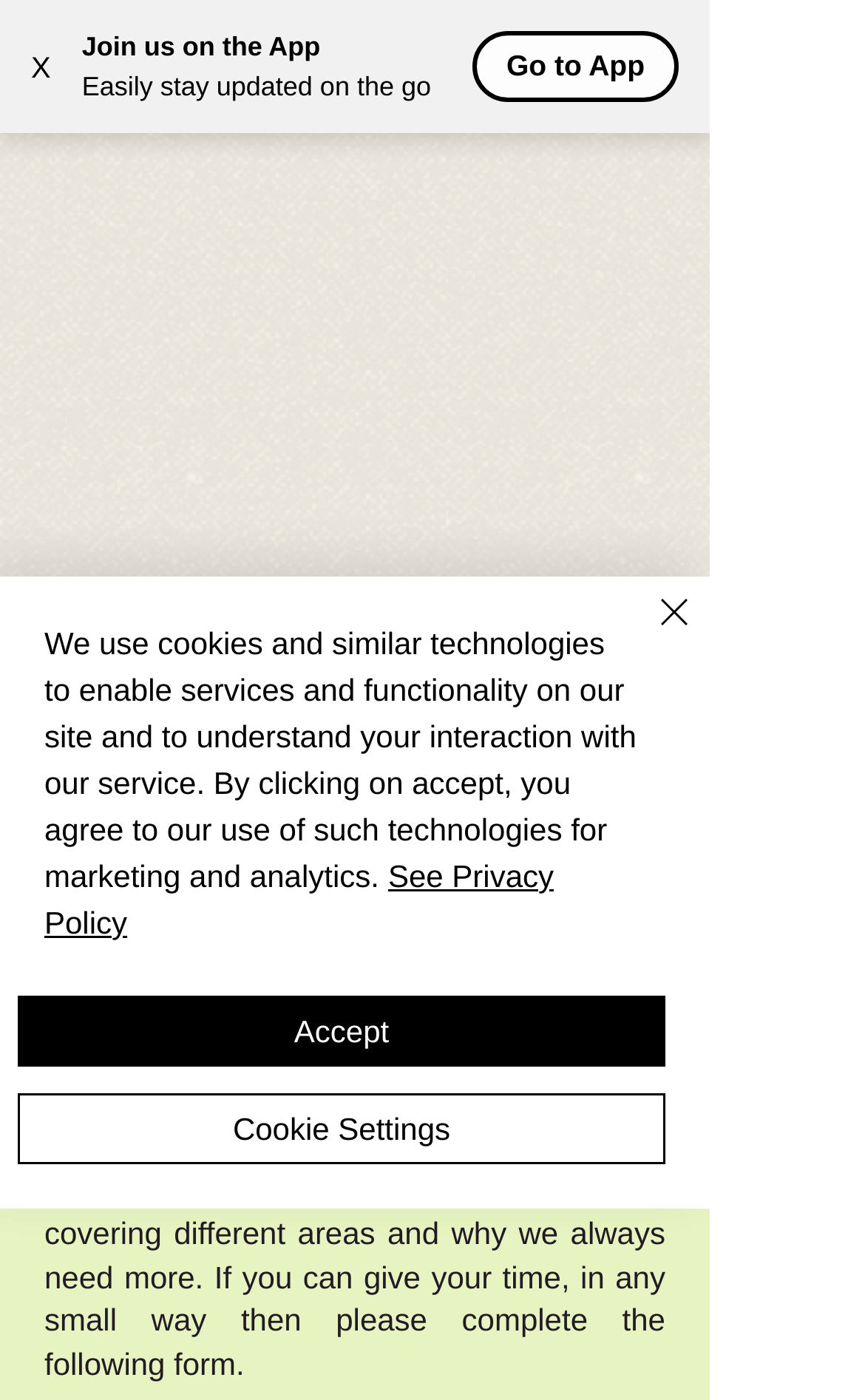Extract the bounding box of the UI element described as: "Adopt".

[0.223, 0.628, 0.333, 0.657]